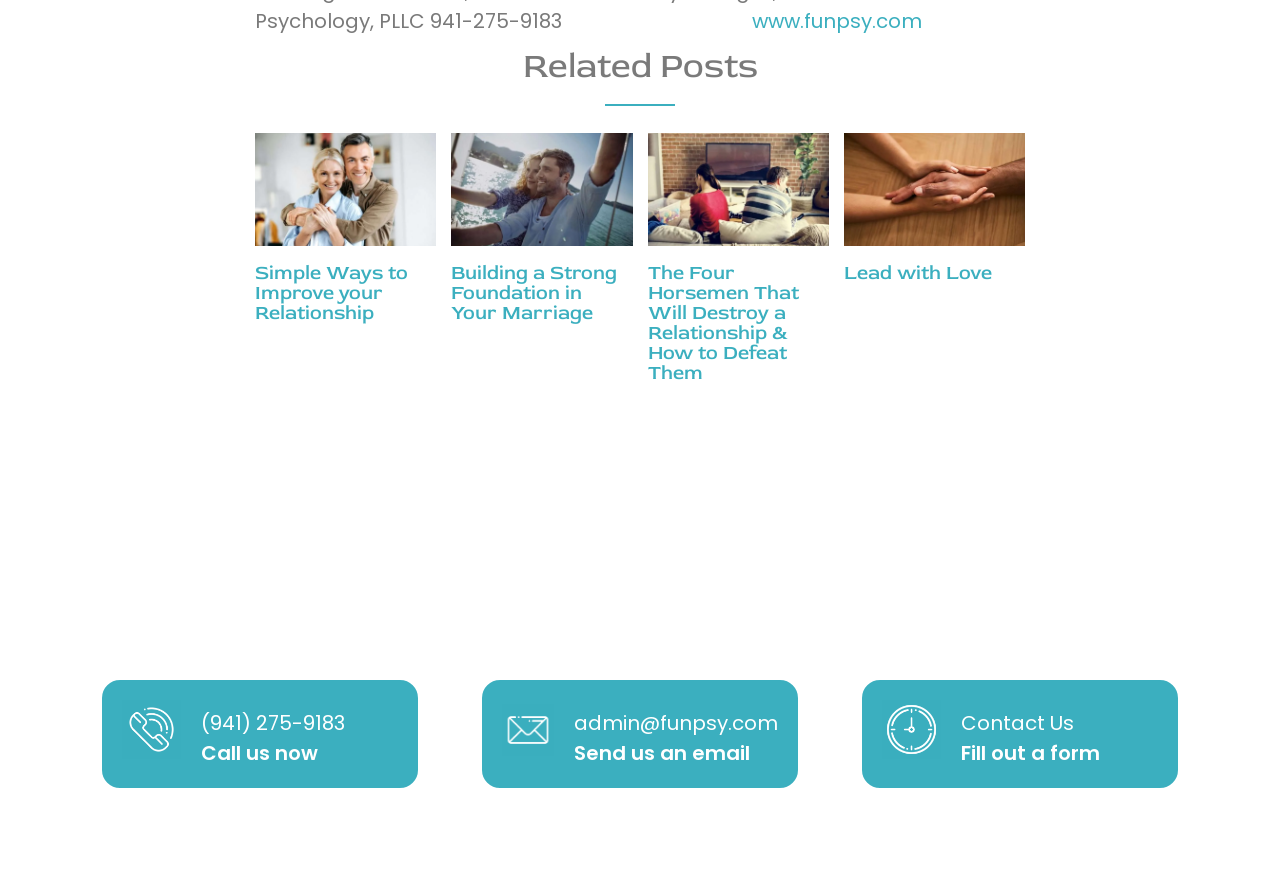Refer to the image and answer the question with as much detail as possible: What is the contact information provided on the webpage?

The webpage provides a phone number, (941) 275-9183, and an email address, admin@funpsy.com, as contact information.